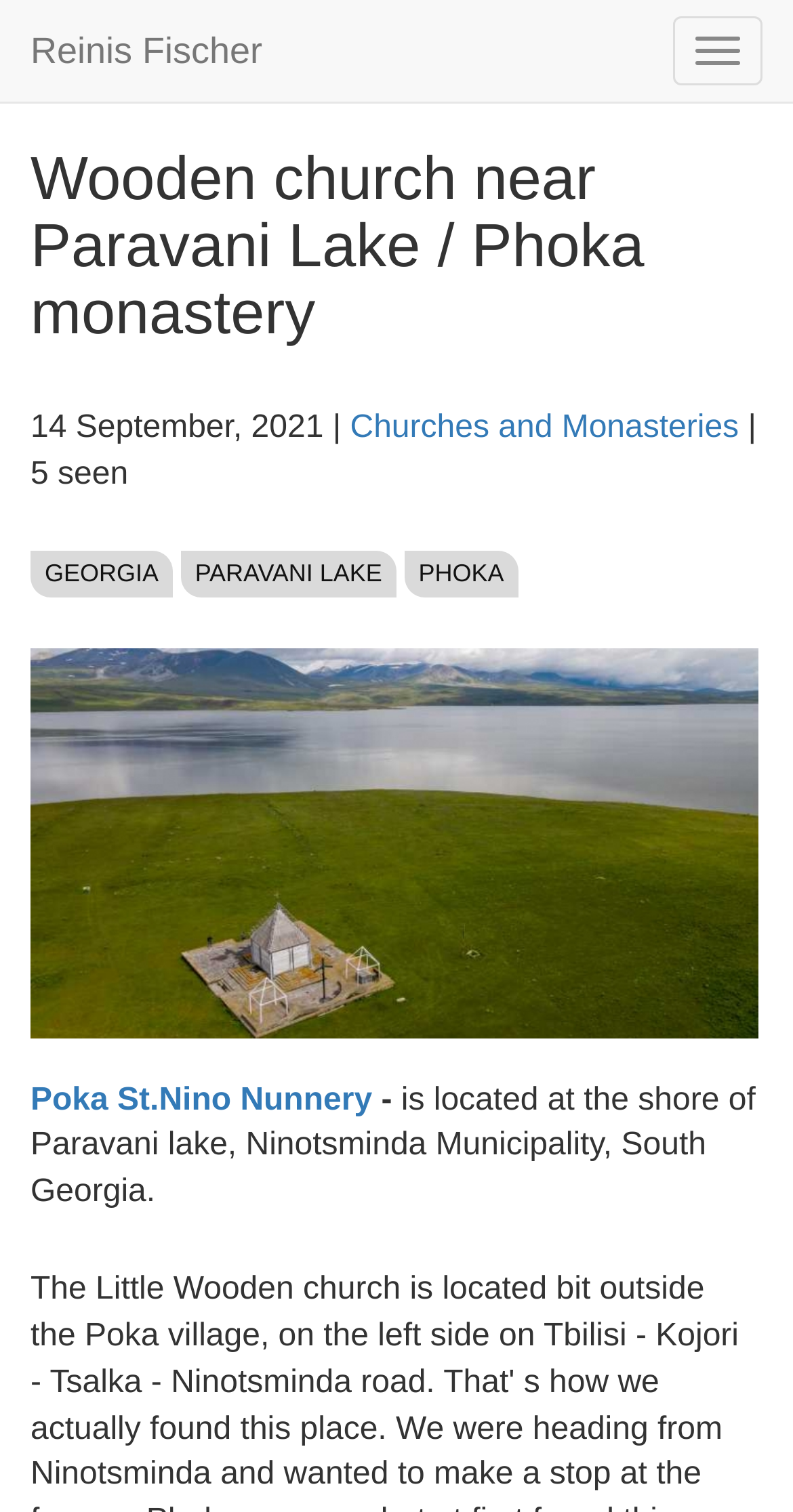Provide a brief response using a word or short phrase to this question:
How many times has the content been seen?

5